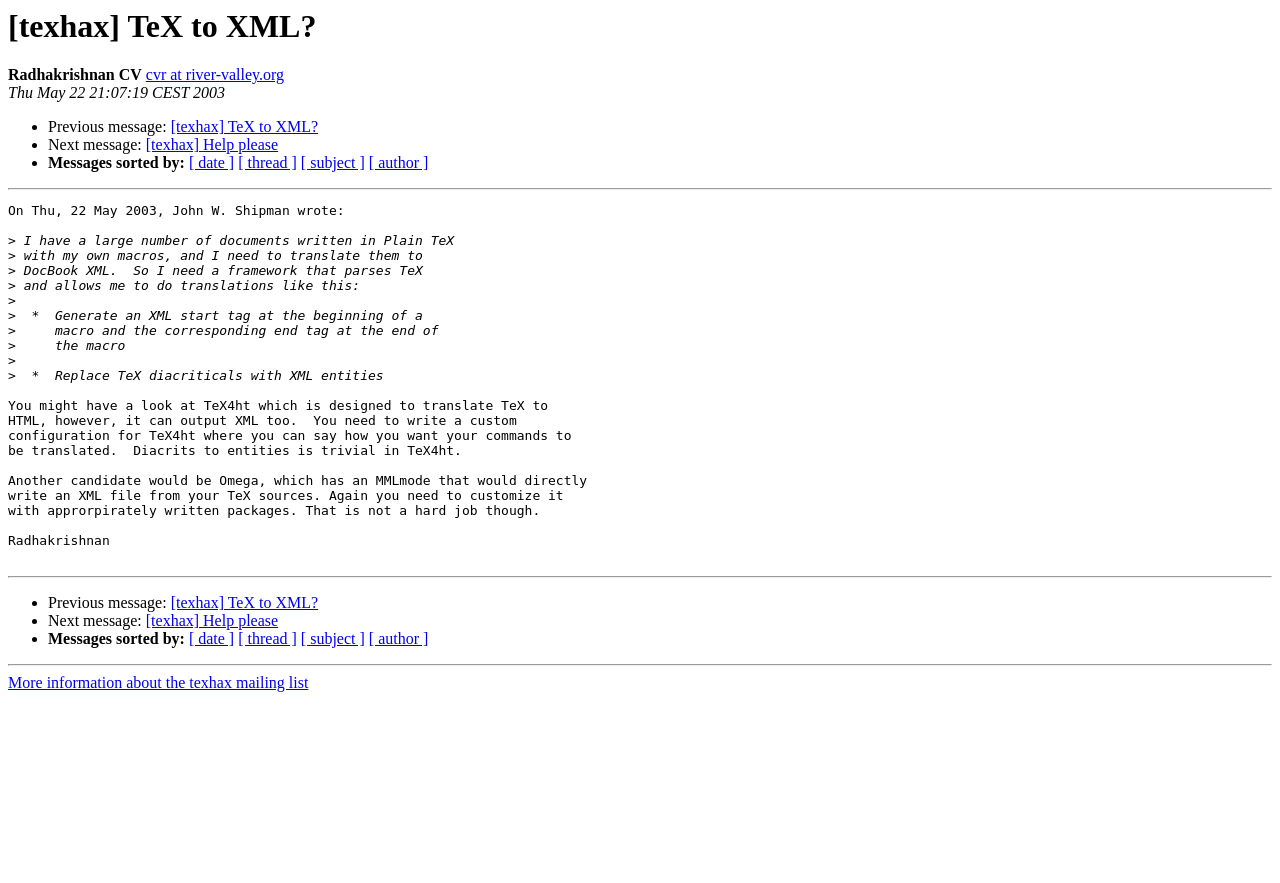Identify the bounding box coordinates for the UI element described as follows: "[texhax] TeX to XML?". Ensure the coordinates are four float numbers between 0 and 1, formatted as [left, top, right, bottom].

[0.133, 0.134, 0.249, 0.153]